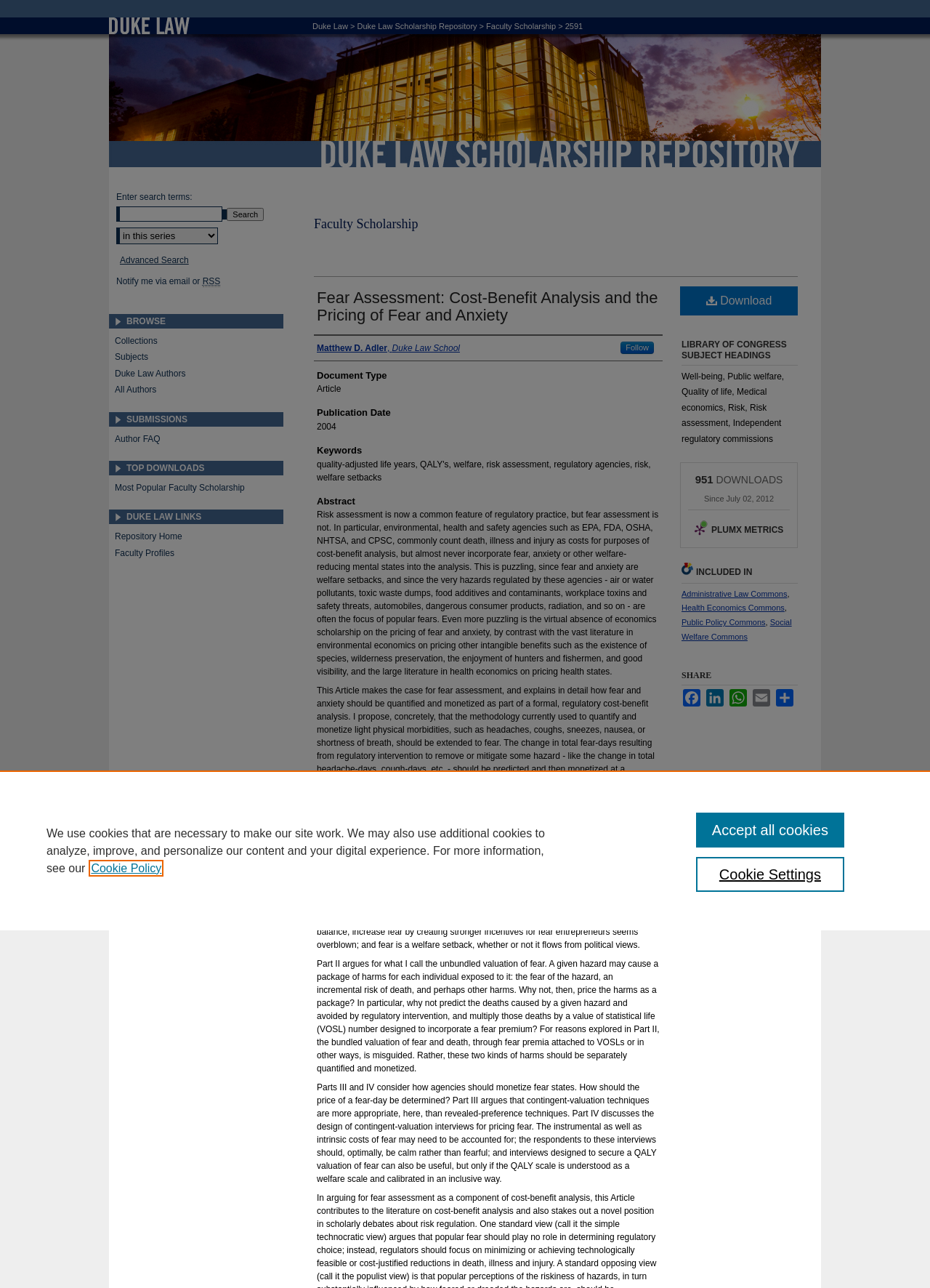Using the webpage screenshot and the element description Faculty Scholarship, determine the bounding box coordinates. Specify the coordinates in the format (top-left x, top-left y, bottom-right x, bottom-right y) with values ranging from 0 to 1.

[0.523, 0.017, 0.598, 0.024]